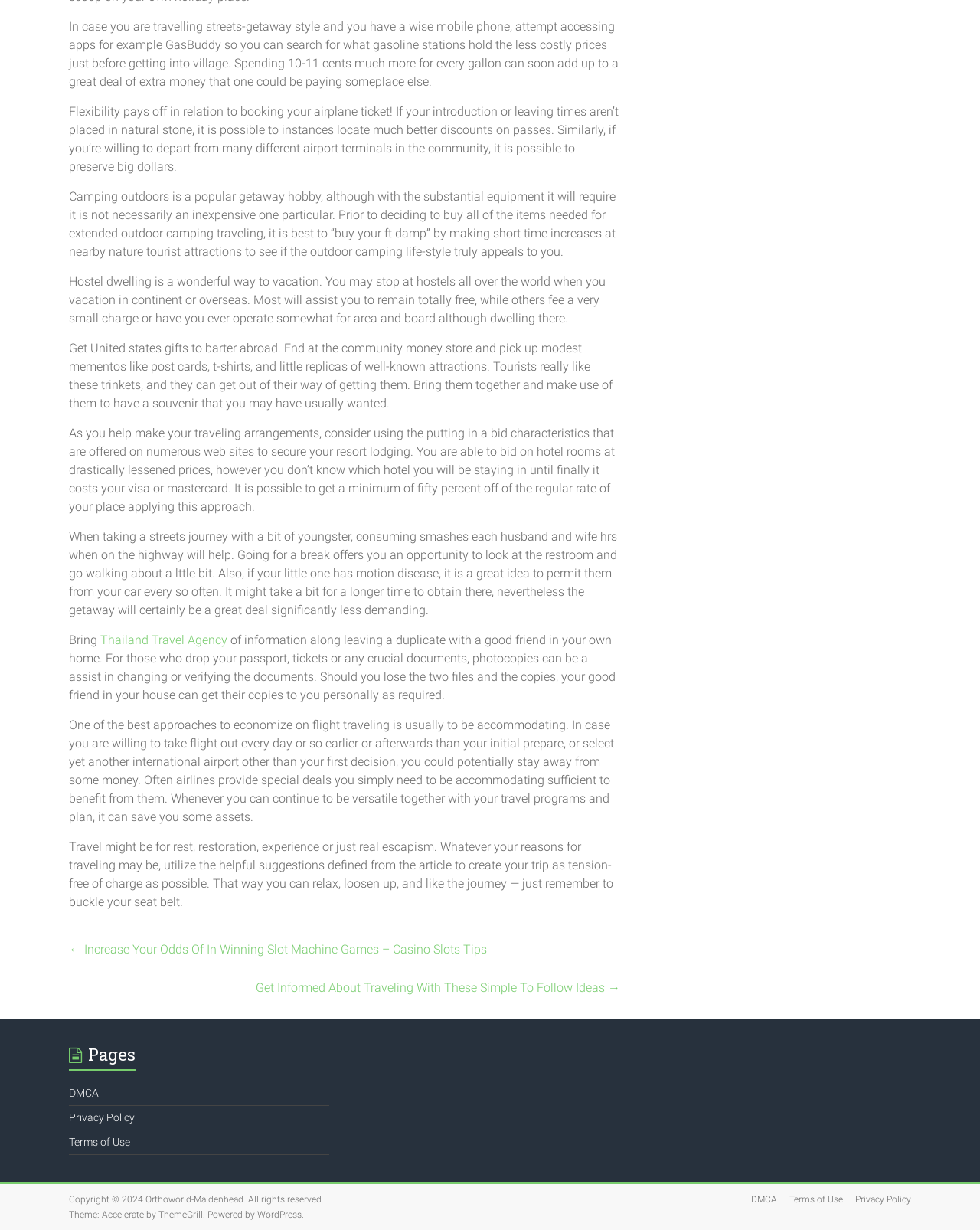Please identify the bounding box coordinates of the element's region that needs to be clicked to fulfill the following instruction: "Follow the link to Increase Your Odds Of Winning Slot Machine Games – Casino Slots Tips". The bounding box coordinates should consist of four float numbers between 0 and 1, i.e., [left, top, right, bottom].

[0.07, 0.763, 0.497, 0.781]